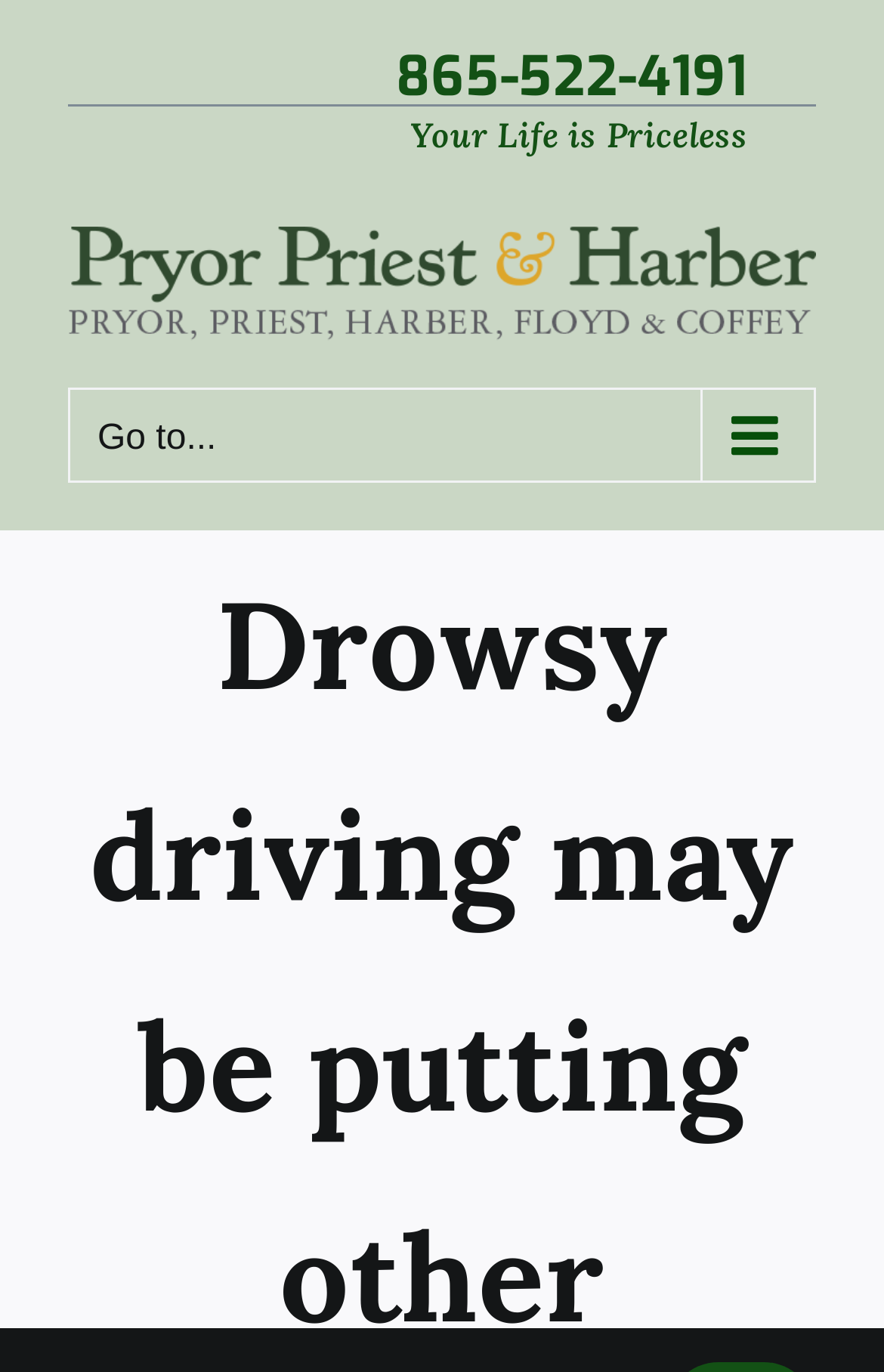What is the button on the top right?
Answer the question with a single word or phrase by looking at the picture.

Go to...